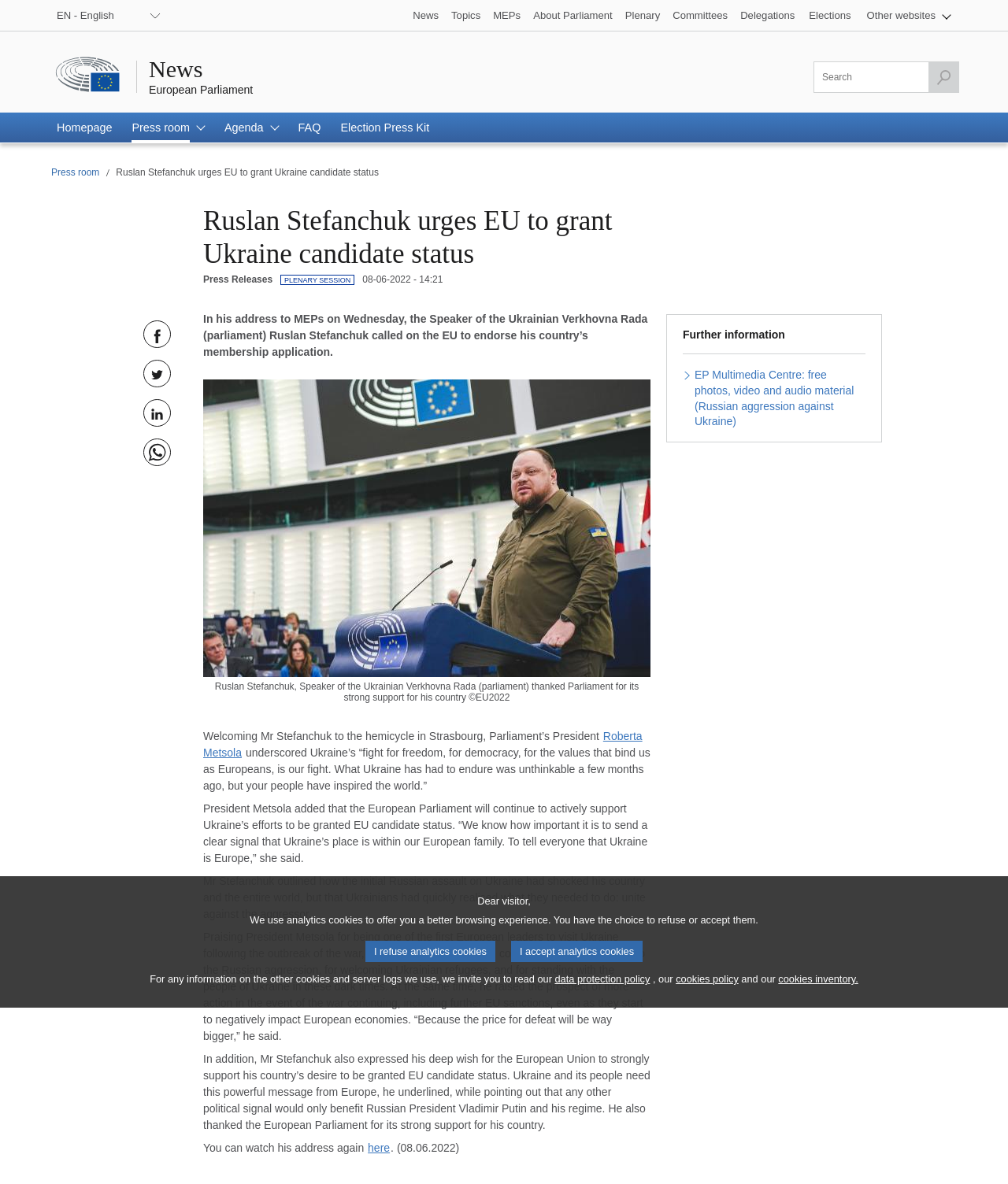Can you extract the primary headline text from the webpage?

Ruslan Stefanchuk urges EU to grant Ukraine candidate status 